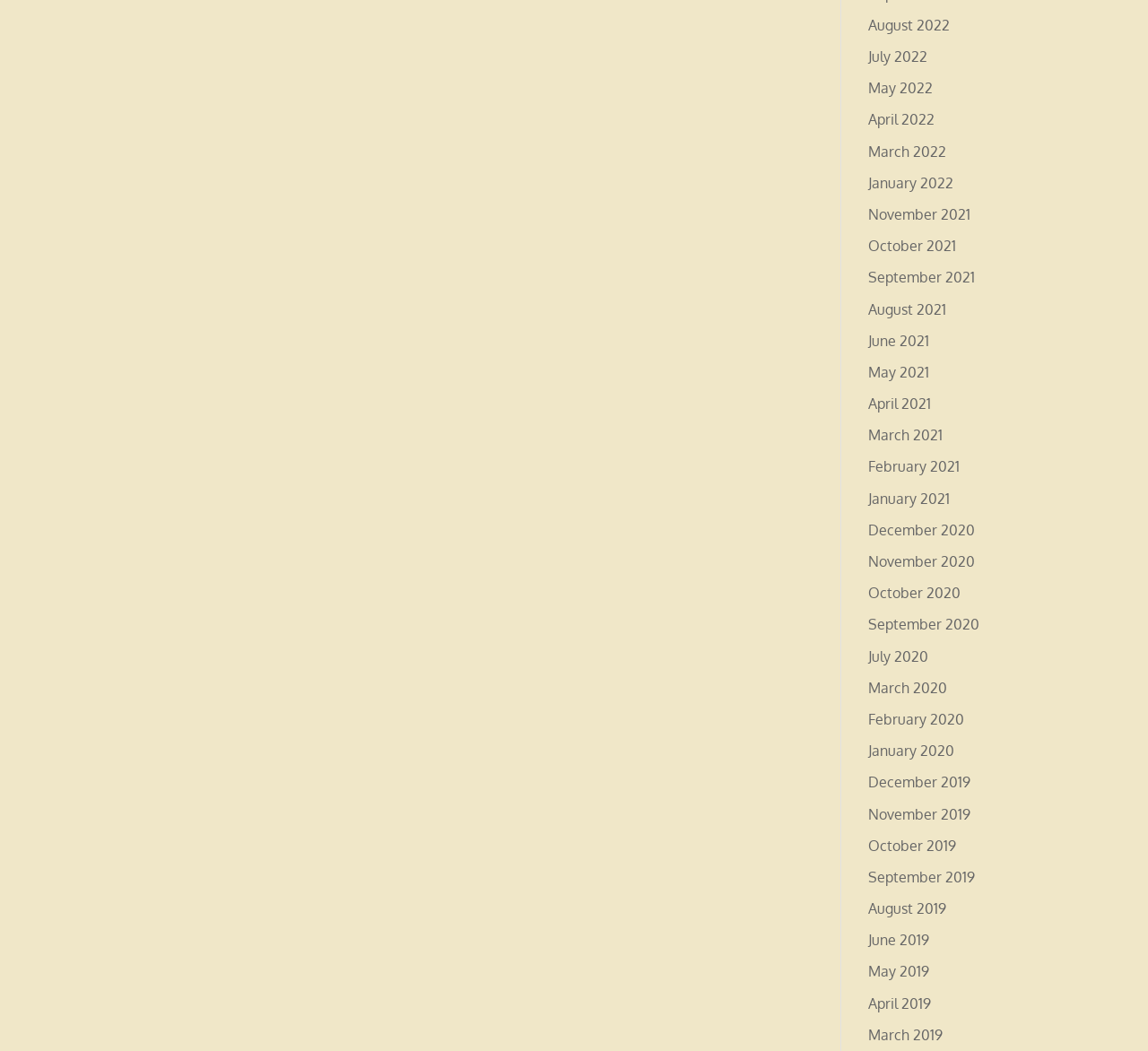Respond to the following question using a concise word or phrase: 
Are there any months listed in 2018?

No